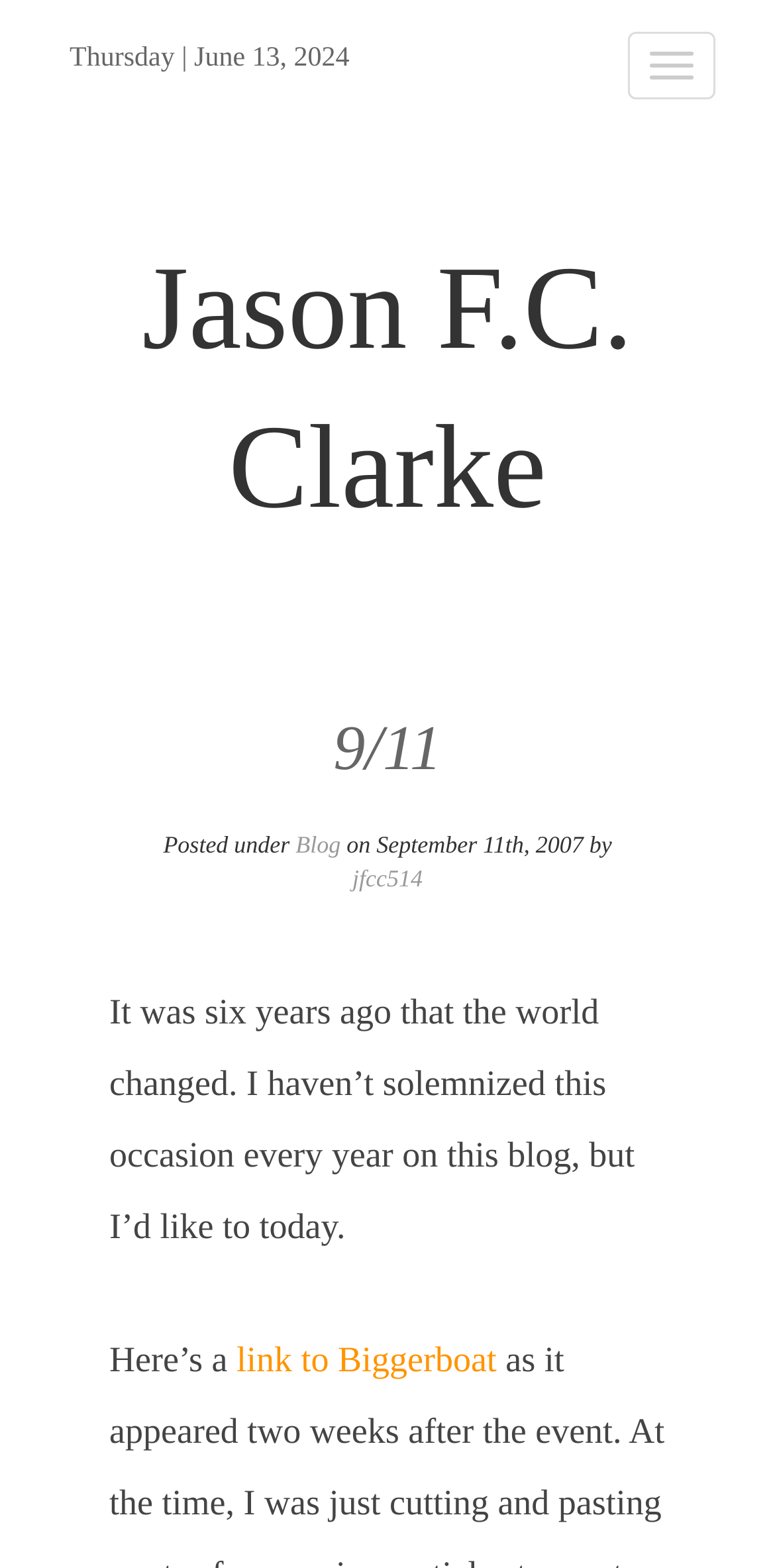What is the date mentioned in the webpage?
We need a detailed and meticulous answer to the question.

I found the date by looking at the text 'on September 11th, 2007 by' which is located below the 'Posted under' text.